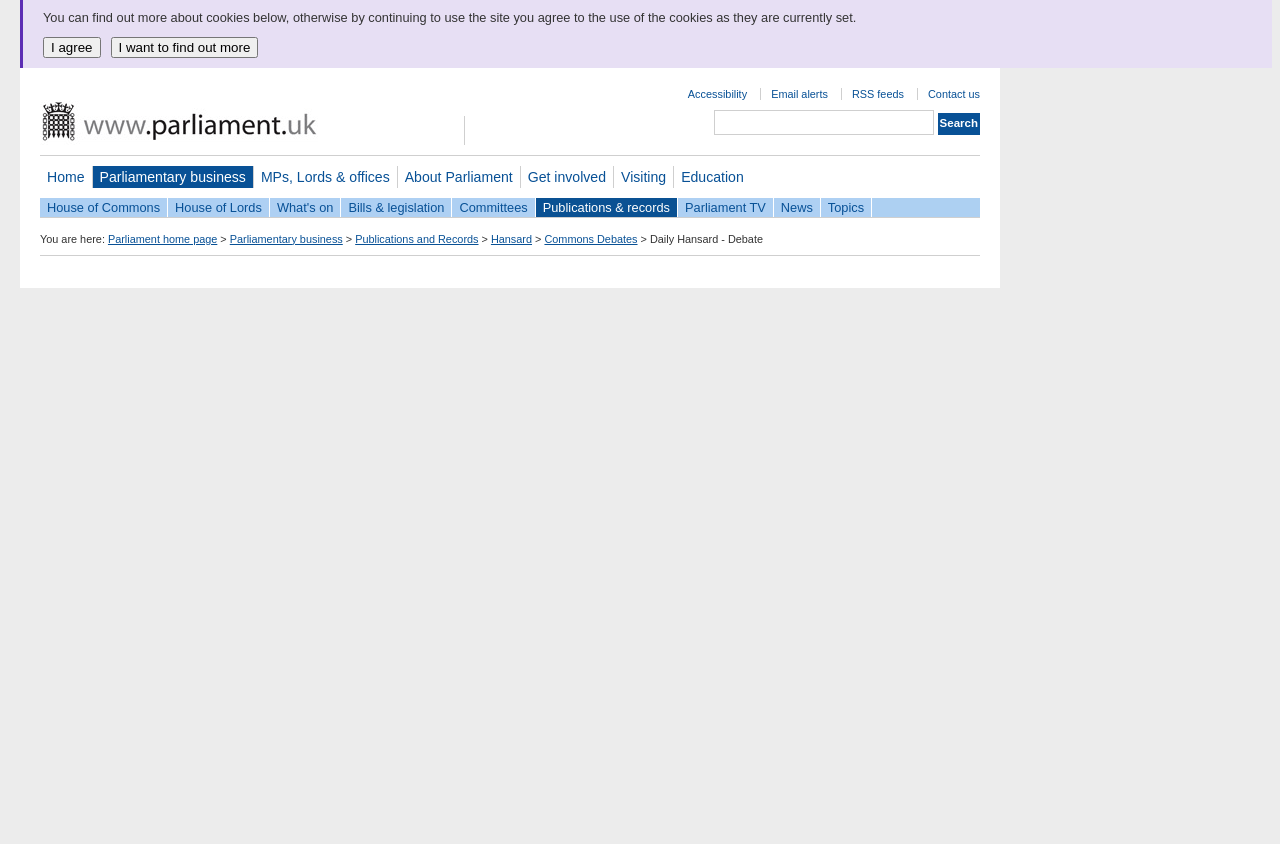Identify and provide the bounding box for the element described by: "Parliamentary business".

[0.179, 0.276, 0.268, 0.29]